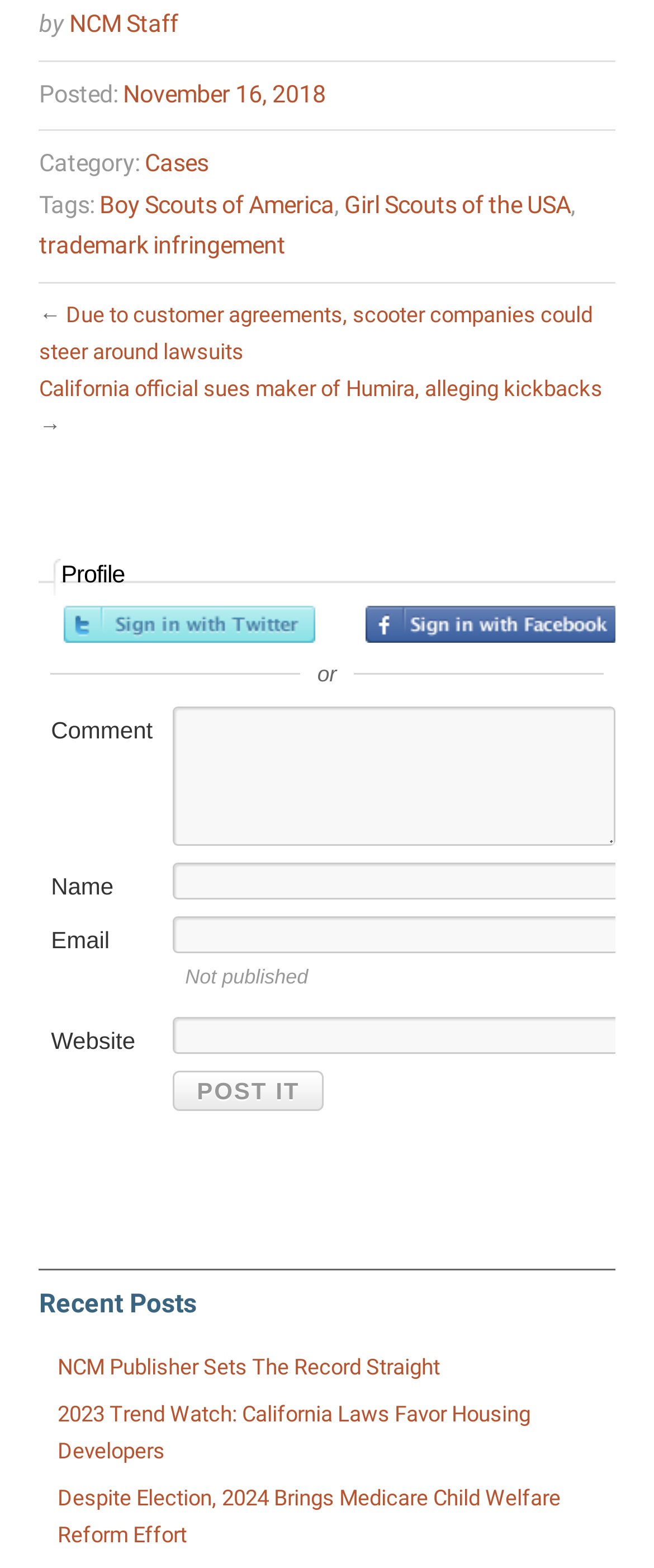Locate the UI element described as follows: "Boy Scouts of America". Return the bounding box coordinates as four float numbers between 0 and 1 in the order [left, top, right, bottom].

[0.152, 0.122, 0.511, 0.14]